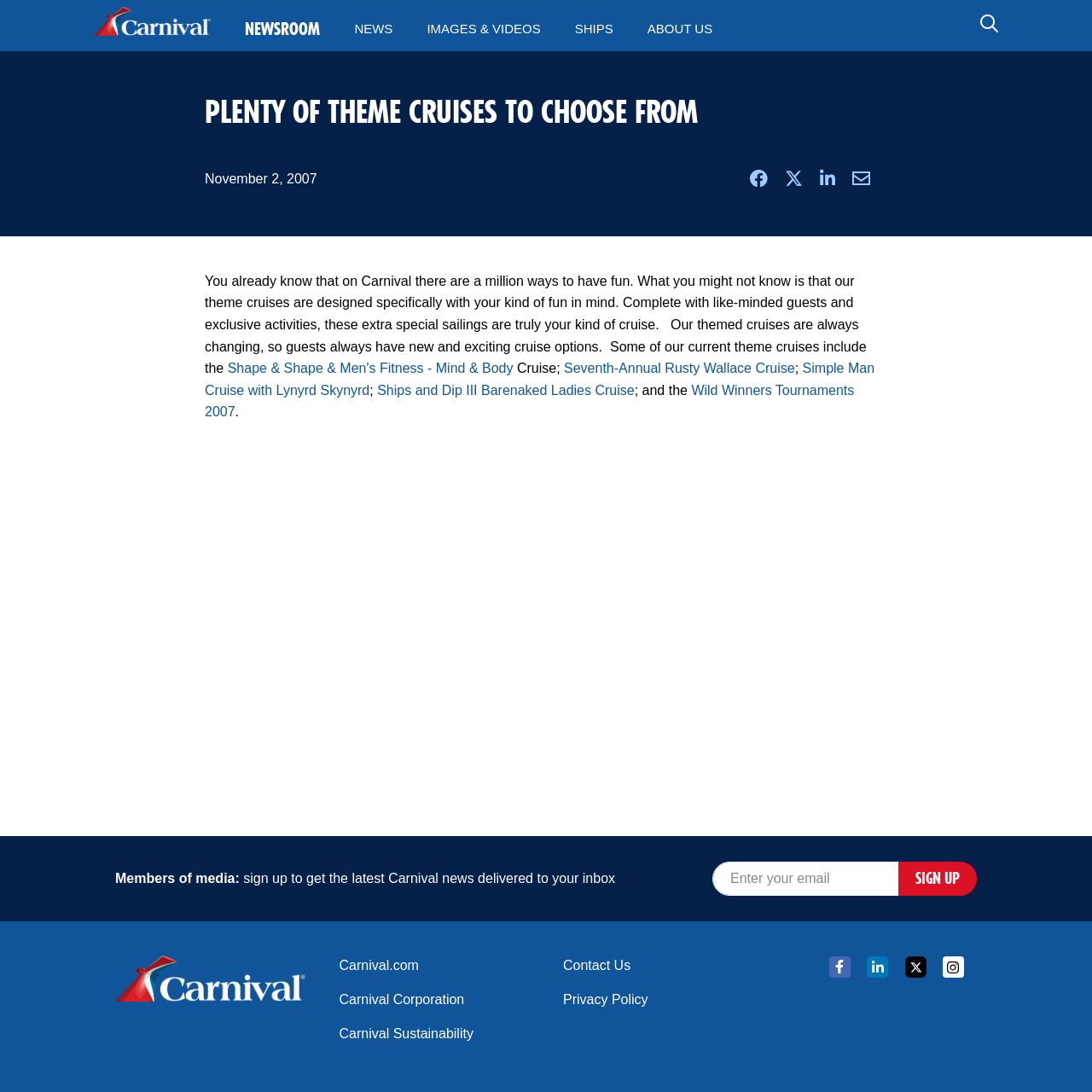Determine the bounding box coordinates of the section I need to click to execute the following instruction: "Sign up to get the latest Carnival news". Provide the coordinates as four float numbers between 0 and 1, i.e., [left, top, right, bottom].

[0.652, 0.789, 0.823, 0.82]